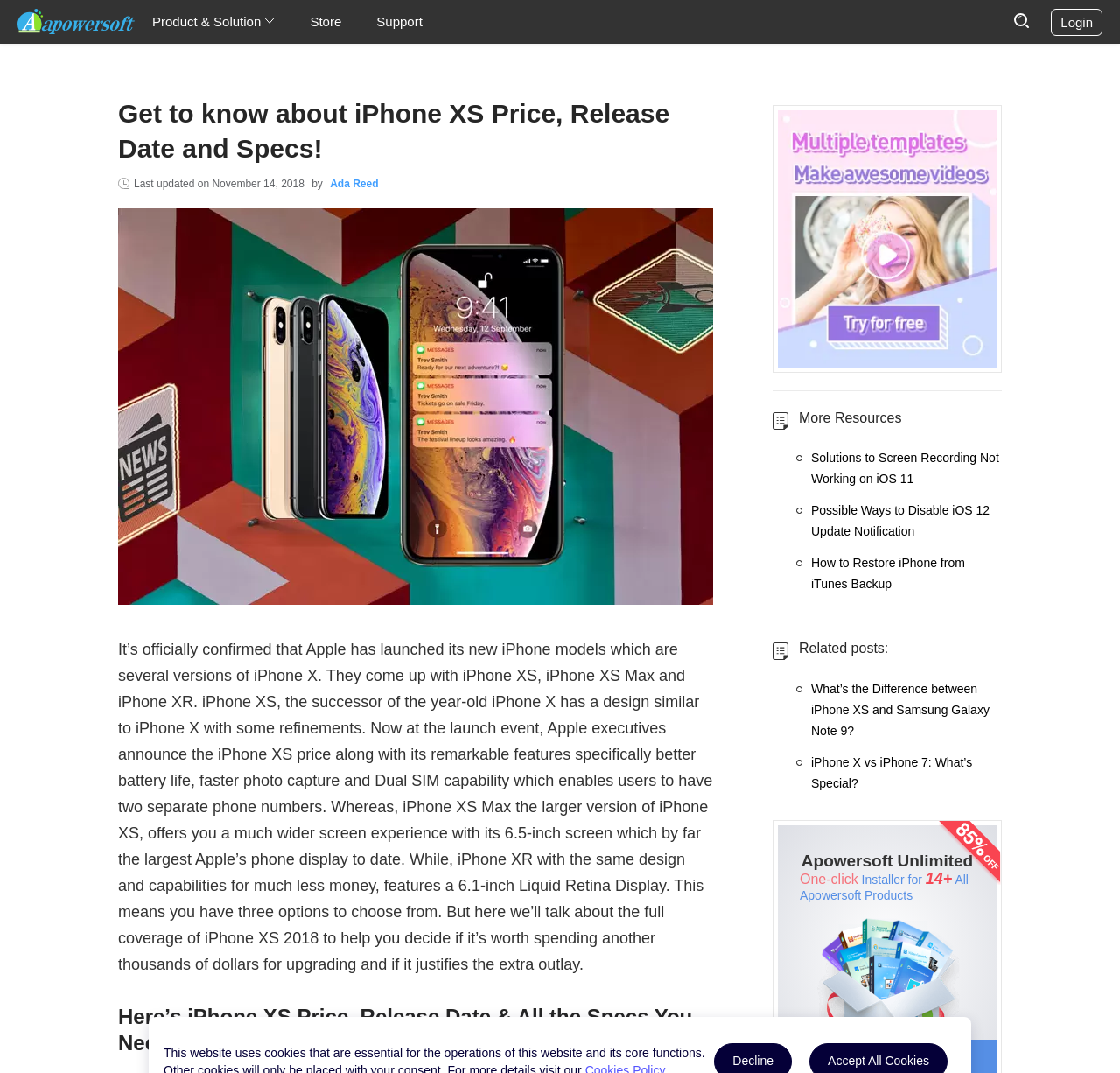What is the name of the new iPhone model?
Can you offer a detailed and complete answer to this question?

The webpage is about the new iPhone model, and the text 'Get to know about iPhone XS Price, Release Date and Specs!' suggests that the new iPhone model is iPhone XS.